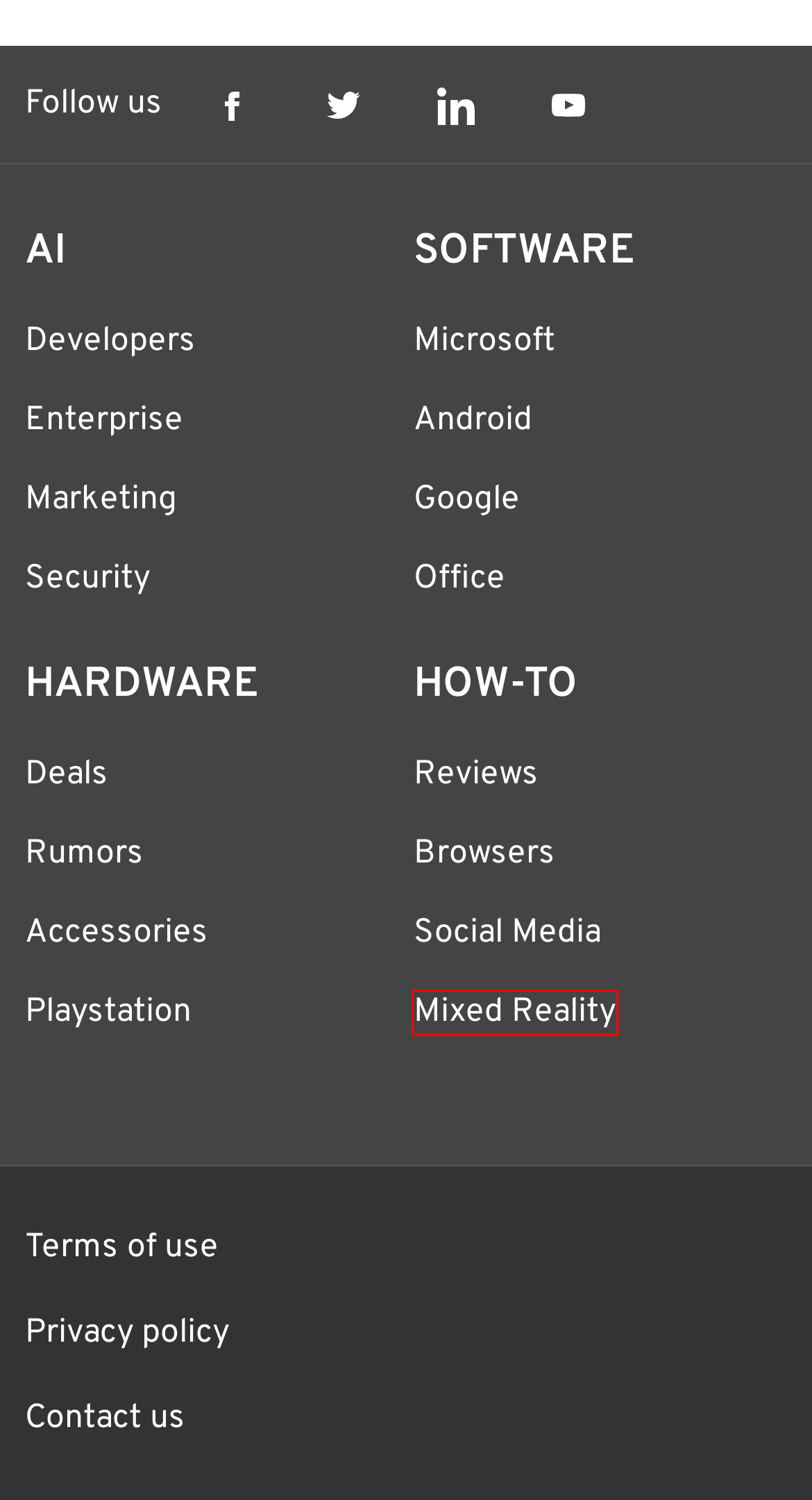A screenshot of a webpage is given with a red bounding box around a UI element. Choose the description that best matches the new webpage shown after clicking the element within the red bounding box. Here are the candidates:
A. Google Archives - MSPoweruser
B. Mixed Reality Archives - MSPoweruser
C. Office Archives - MSPoweruser
D. Social Media Archives - MSPoweruser
E. Developers Archives - MSPoweruser
F. Deals Archives - MSPoweruser
G. Marketing Archives - MSPoweruser
H. PlayStation Archives - MSPoweruser

B